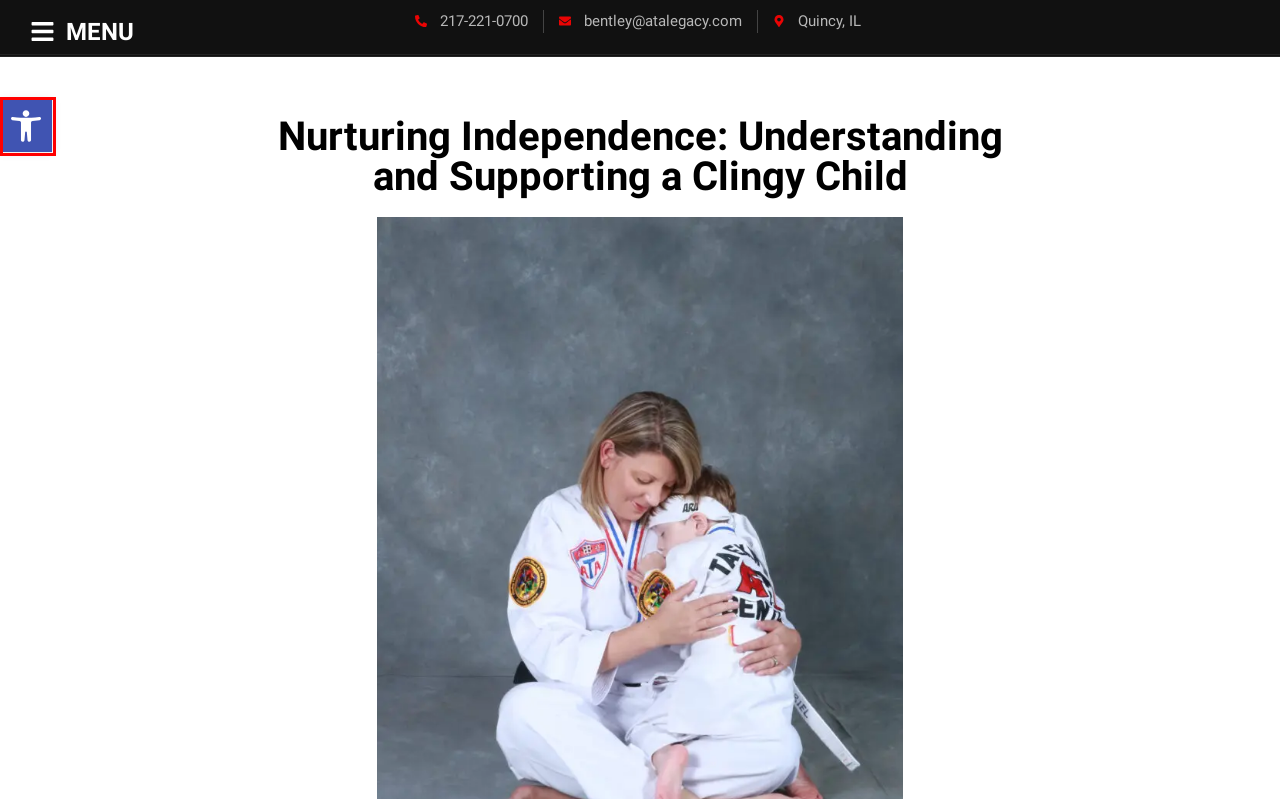With the provided webpage screenshot containing a red bounding box around a UI element, determine which description best matches the new webpage that appears after clicking the selected element. The choices are:
A. Tiny Tigers (Ages 4-6) | Hannibal | Legacy Martial Arts
B. Teen & Adult Jiu Jitsu Classes Quincy | Legacy Martial Arts
C. Spark Membership: The #1 Member Management Software
D. About Us | Legacy Martial Arts
E. Blog | Legacy Martial Arts | Quincy and Hannibal
F. Kids Karate | Hannibal | In-Person Classes | LMA
G. Terms of Service | Legacy Martial Arts
H. Kids Jiu Jitsu Classes | Legacy Martial Arts Quincy

B